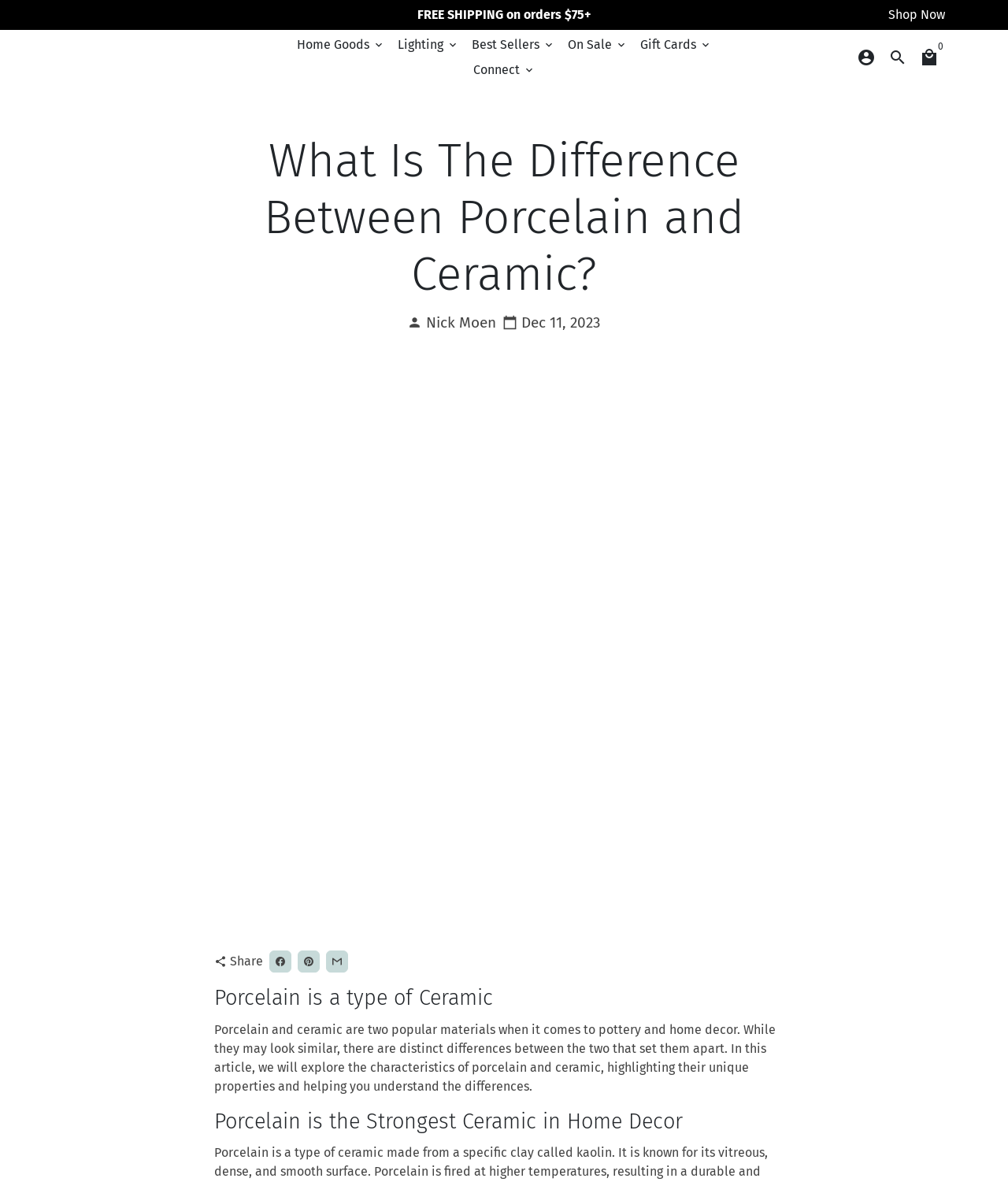Identify the main heading from the webpage and provide its text content.

What Is The Difference Between Porcelain and Ceramic?